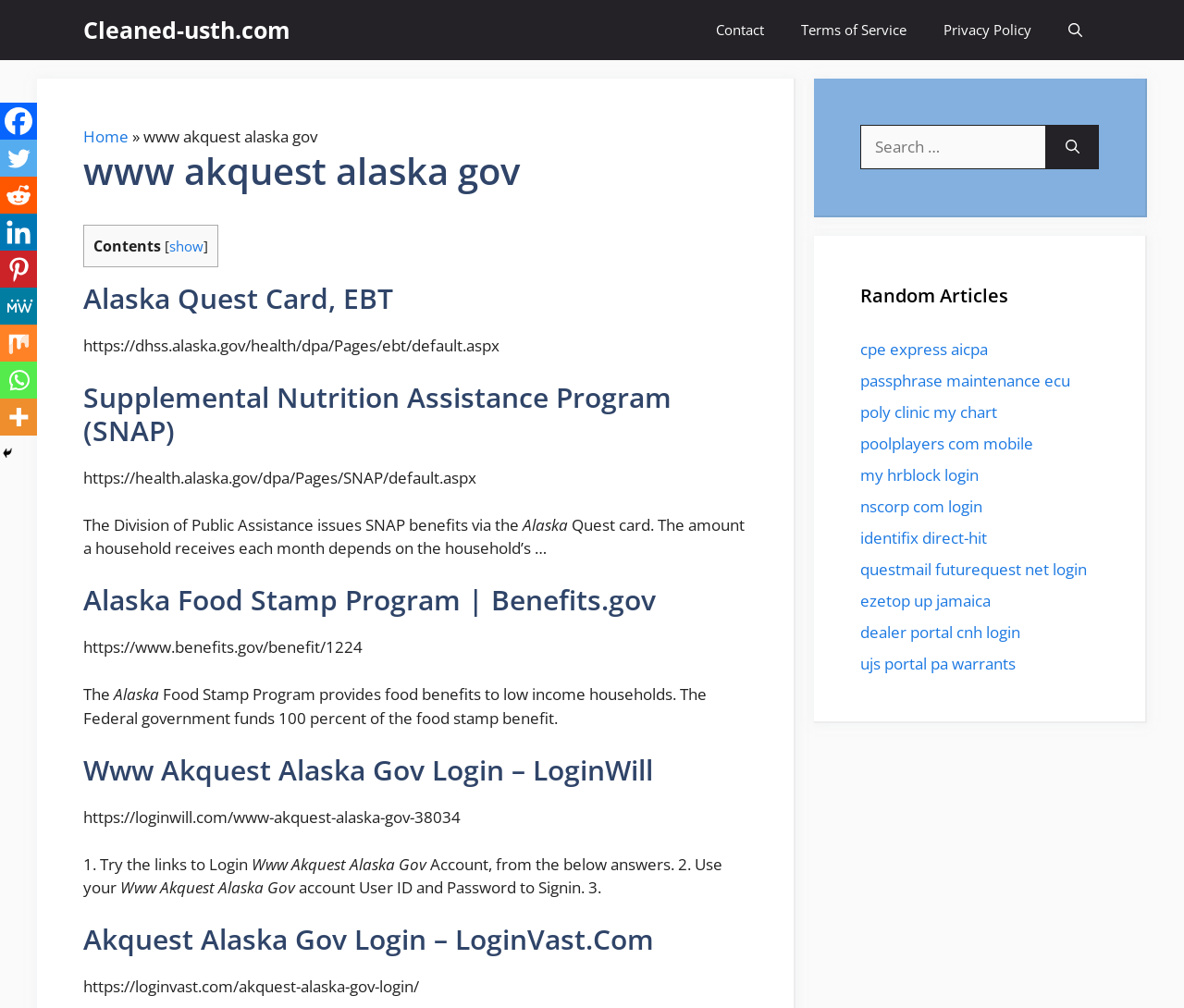How many social media links are available in the webpage?
Refer to the image and provide a one-word or short phrase answer.

9